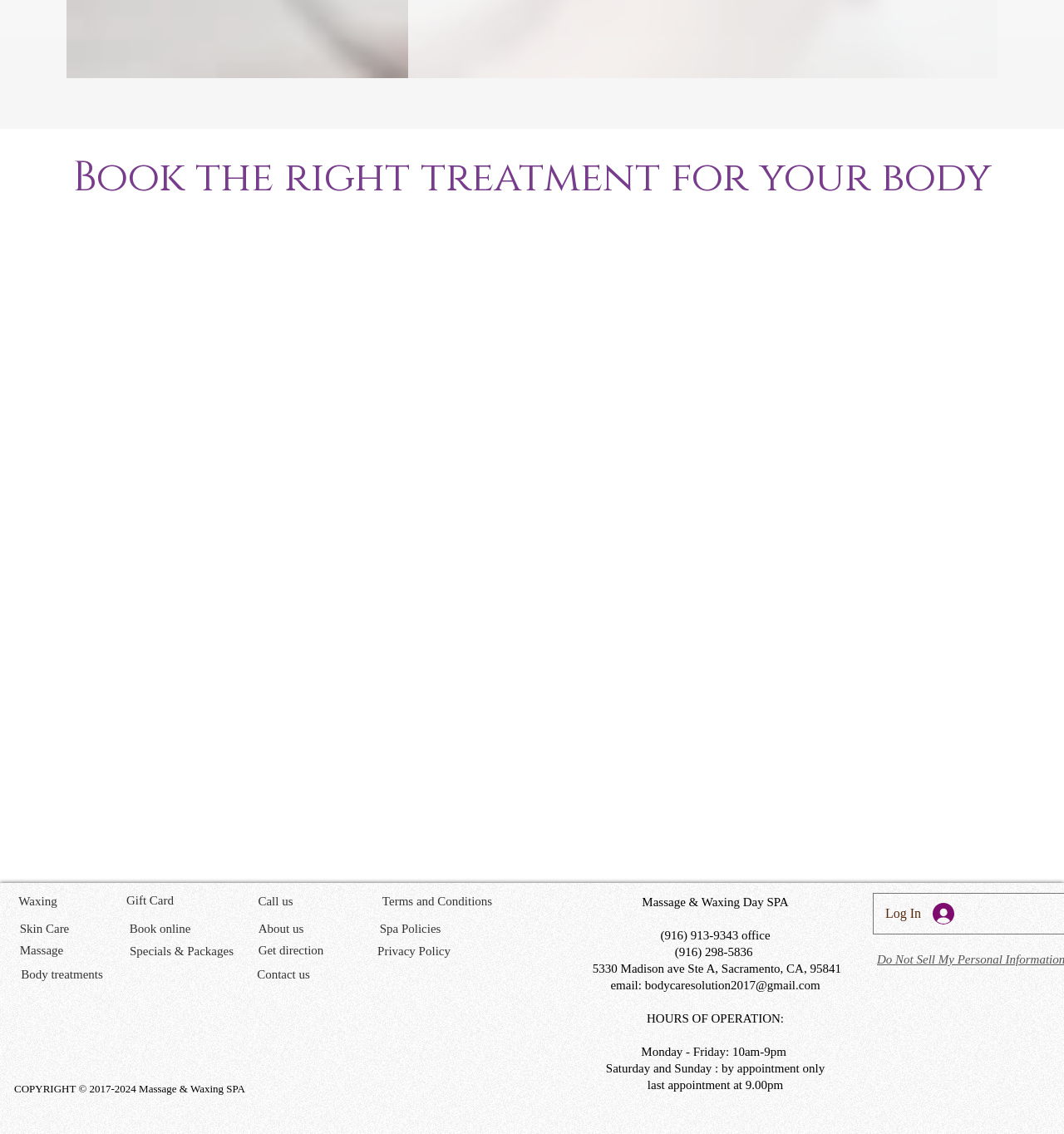Determine the bounding box coordinates of the clickable element to achieve the following action: 'Log In'. Provide the coordinates as four float values between 0 and 1, formatted as [left, top, right, bottom].

[0.821, 0.792, 0.908, 0.82]